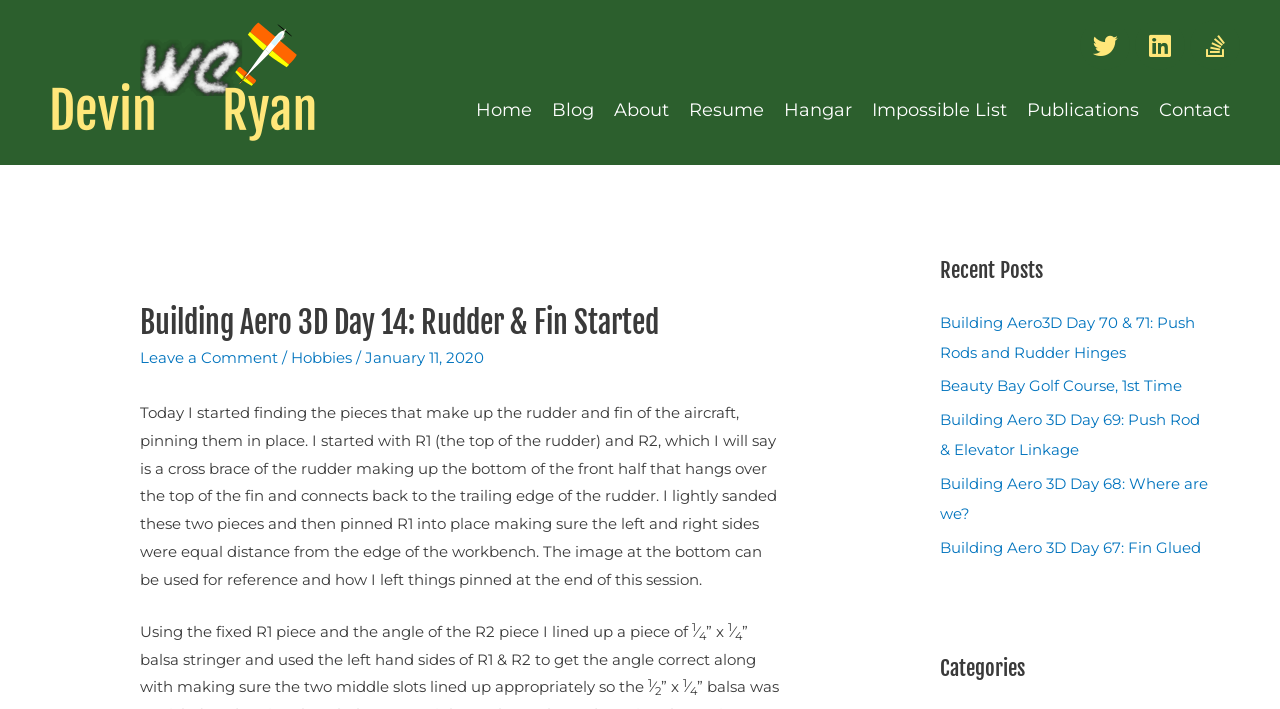Could you provide the bounding box coordinates for the portion of the screen to click to complete this instruction: "Go to the Home page"?

[0.364, 0.127, 0.423, 0.183]